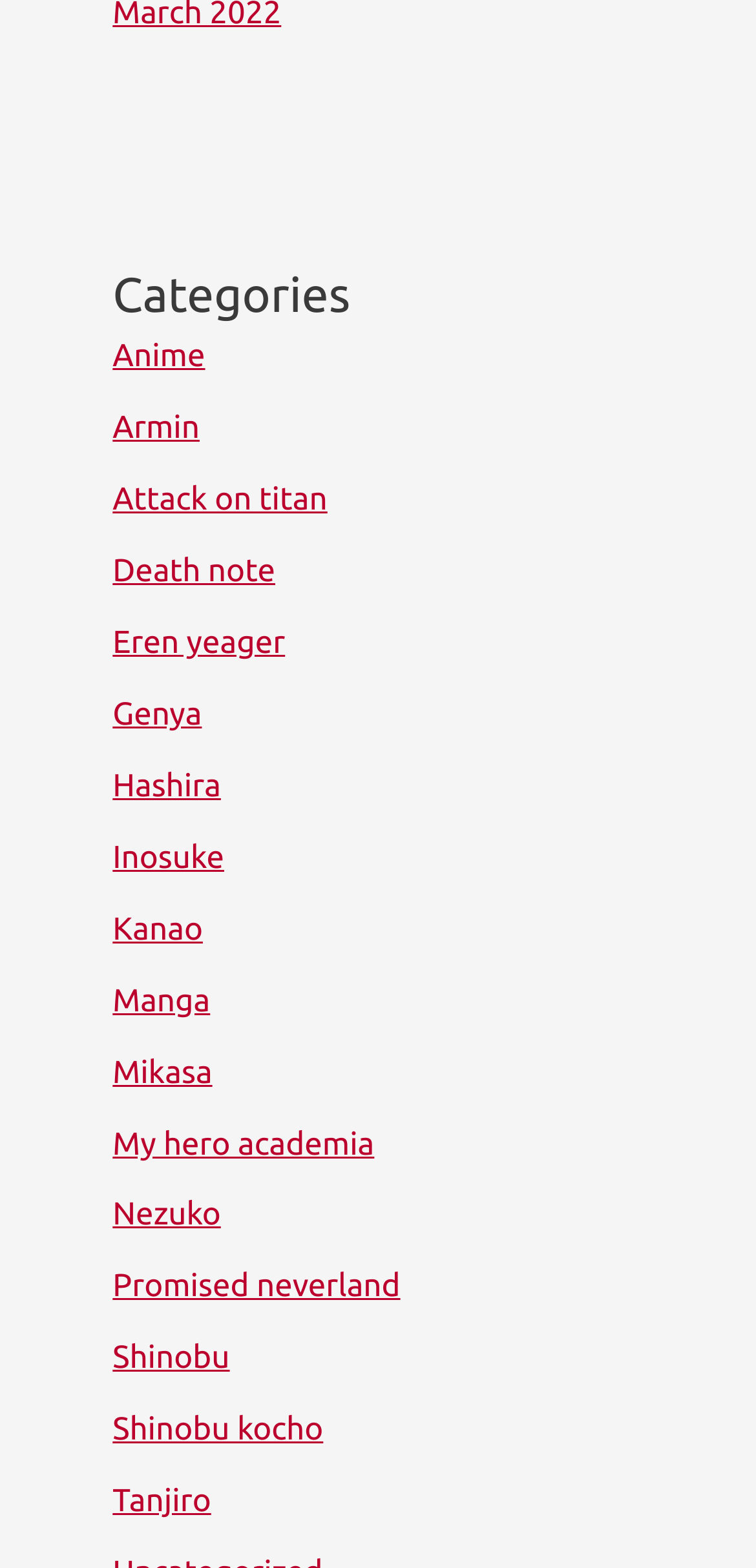Can you look at the image and give a comprehensive answer to the question:
What is the category heading?

The category heading is 'Categories' which is a heading element located at the top of the webpage with a bounding box of [0.149, 0.168, 0.851, 0.208].